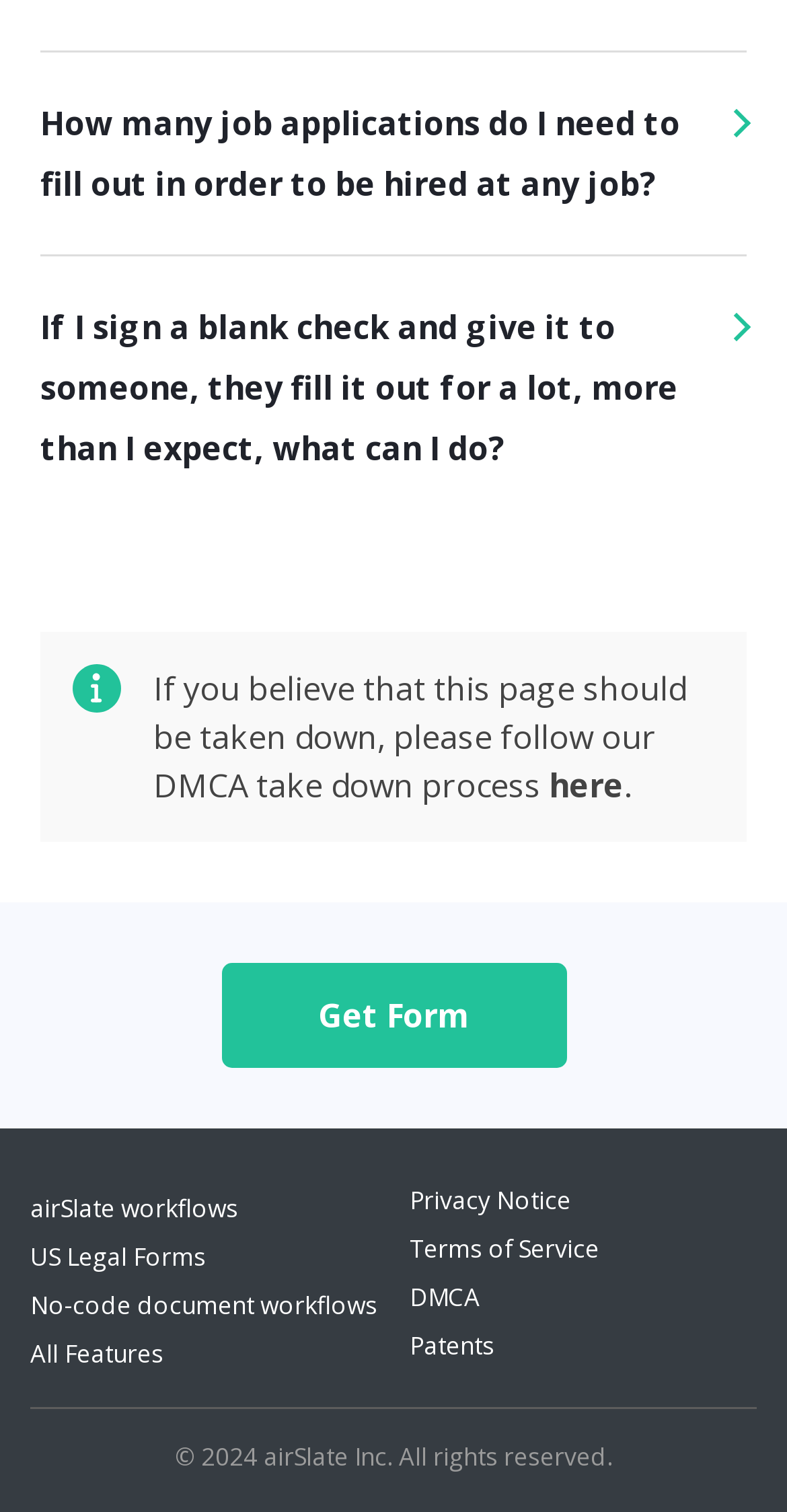Please locate the bounding box coordinates of the element that should be clicked to complete the given instruction: "Follow the DMCA take down process".

[0.697, 0.504, 0.792, 0.533]